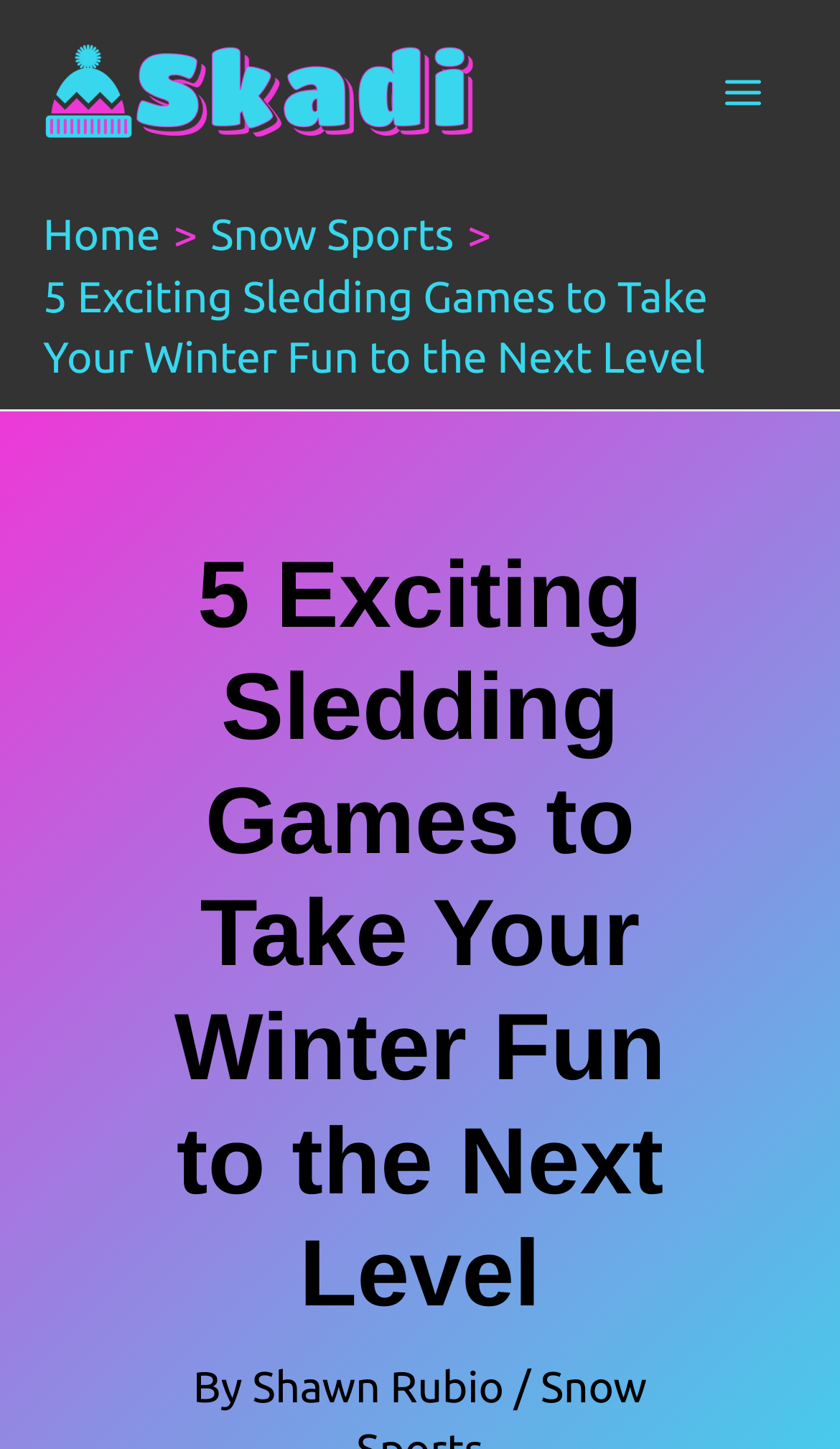What is the logo of the website?
Answer the question with a single word or phrase derived from the image.

Skadi Snow Sports